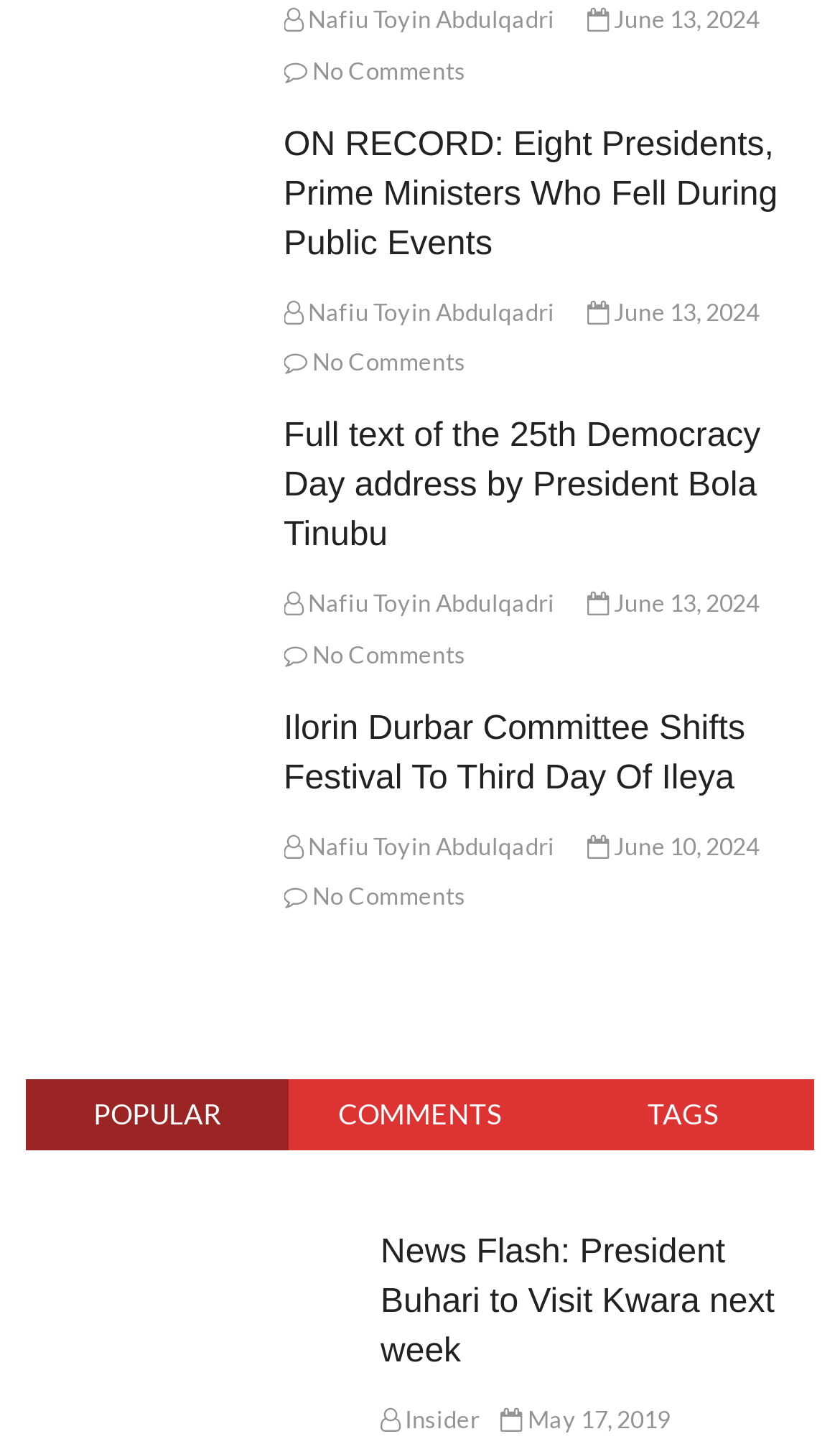What is the date of the third article?
Please provide a single word or phrase as your answer based on the screenshot.

June 13, 2024